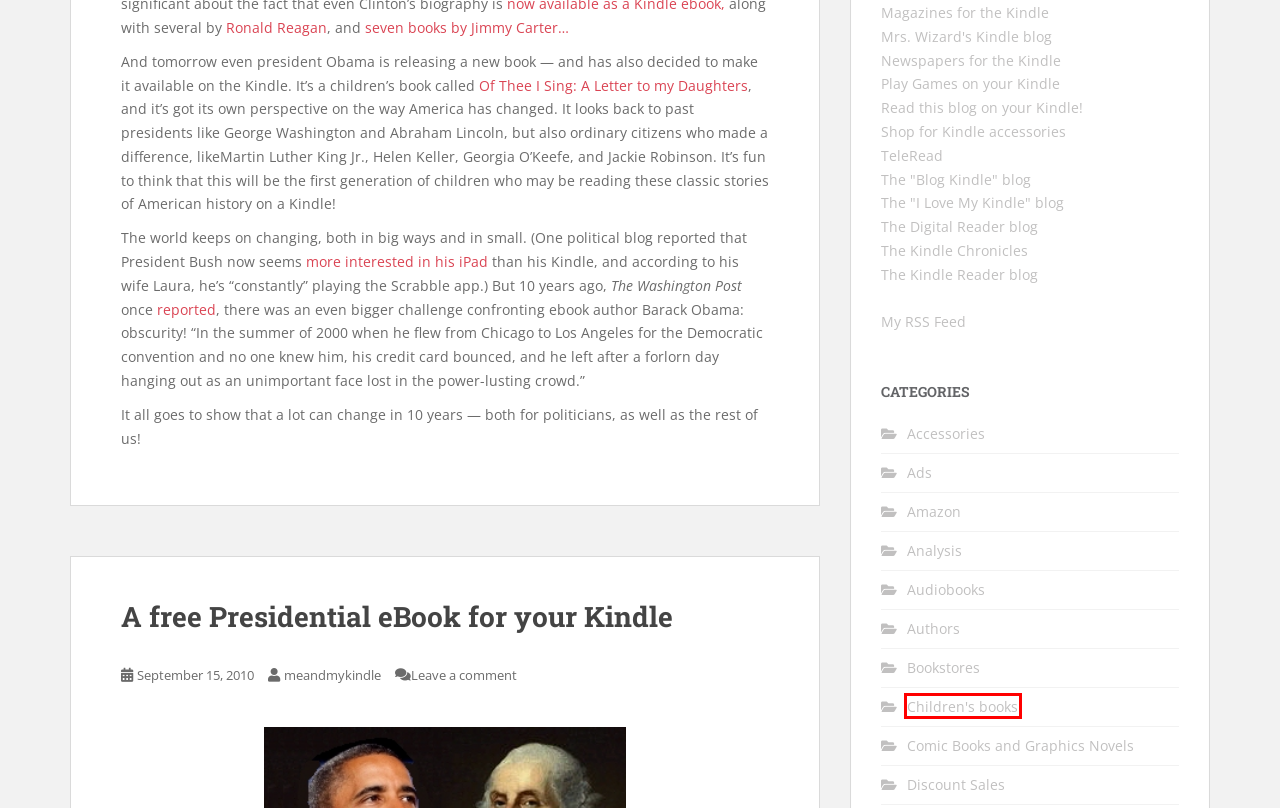Look at the screenshot of a webpage, where a red bounding box highlights an element. Select the best description that matches the new webpage after clicking the highlighted element. Here are the candidates:
A. Ads – Me and My Kindle
B. A free Presidential eBook for your Kindle – Me and My Kindle
C. Accessories – Me and My Kindle
D. The Kindle Chronicles
E. TeleRead News: E-books, publishing, tech and beyond | For lovers of books and gadgets. Est. 1995.
F. Analysis – Me and My Kindle
G. Children’s books – Me and My Kindle
H. Comic Books and Graphics Novels – Me and My Kindle

G